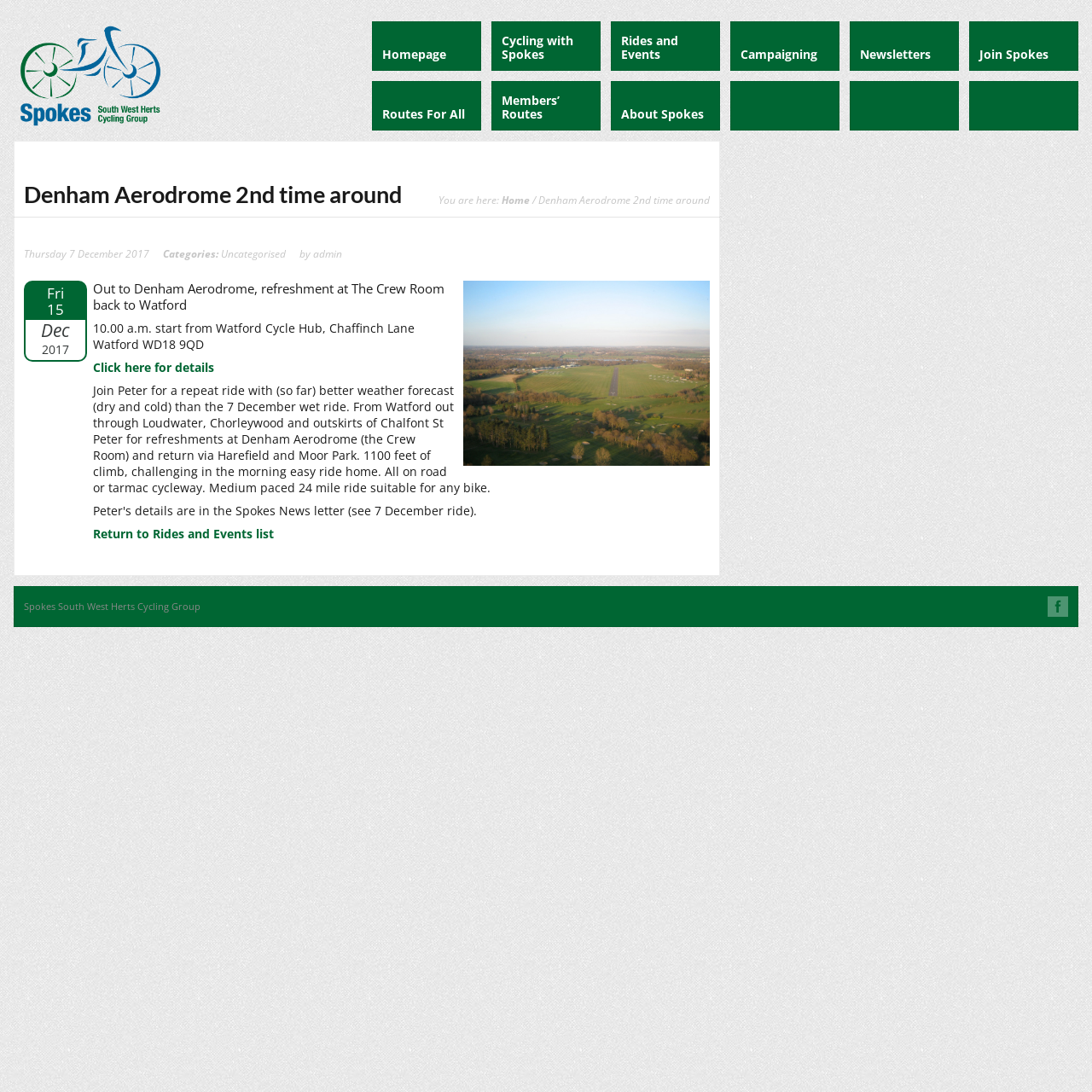Specify the bounding box coordinates of the area that needs to be clicked to achieve the following instruction: "Click on the link to go to the homepage".

[0.341, 0.02, 0.441, 0.065]